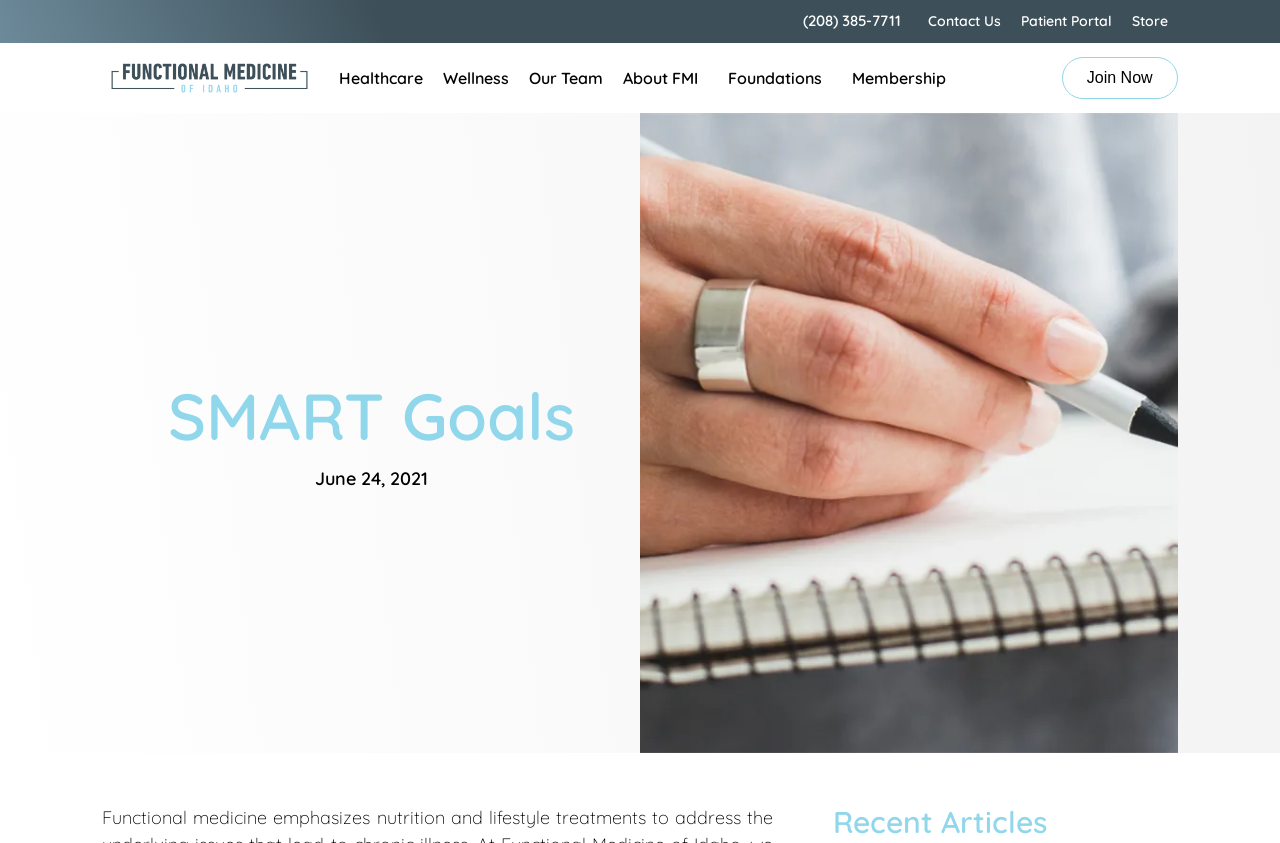Find and provide the bounding box coordinates for the UI element described with: "Membership".

[0.666, 0.077, 0.739, 0.108]